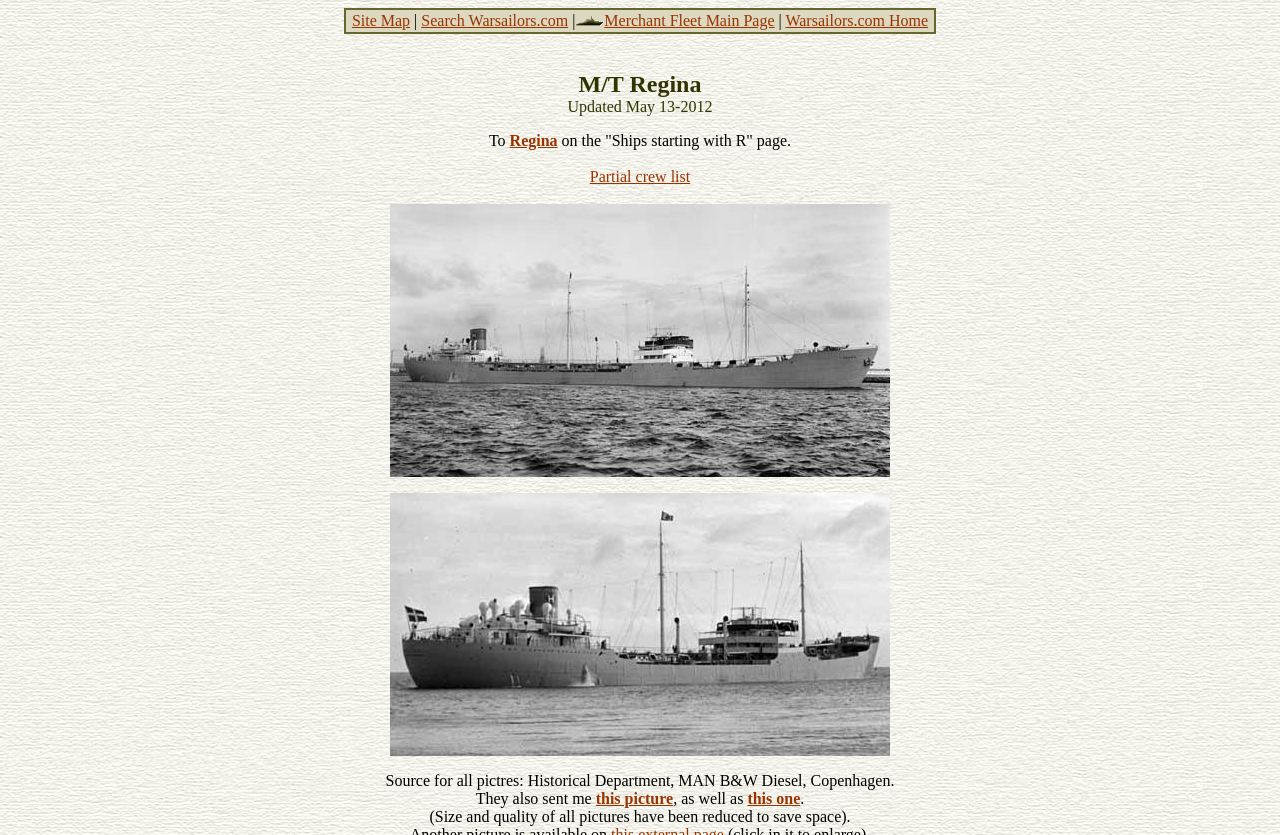Answer the question in a single word or phrase:
How many links are in the top navigation bar?

5